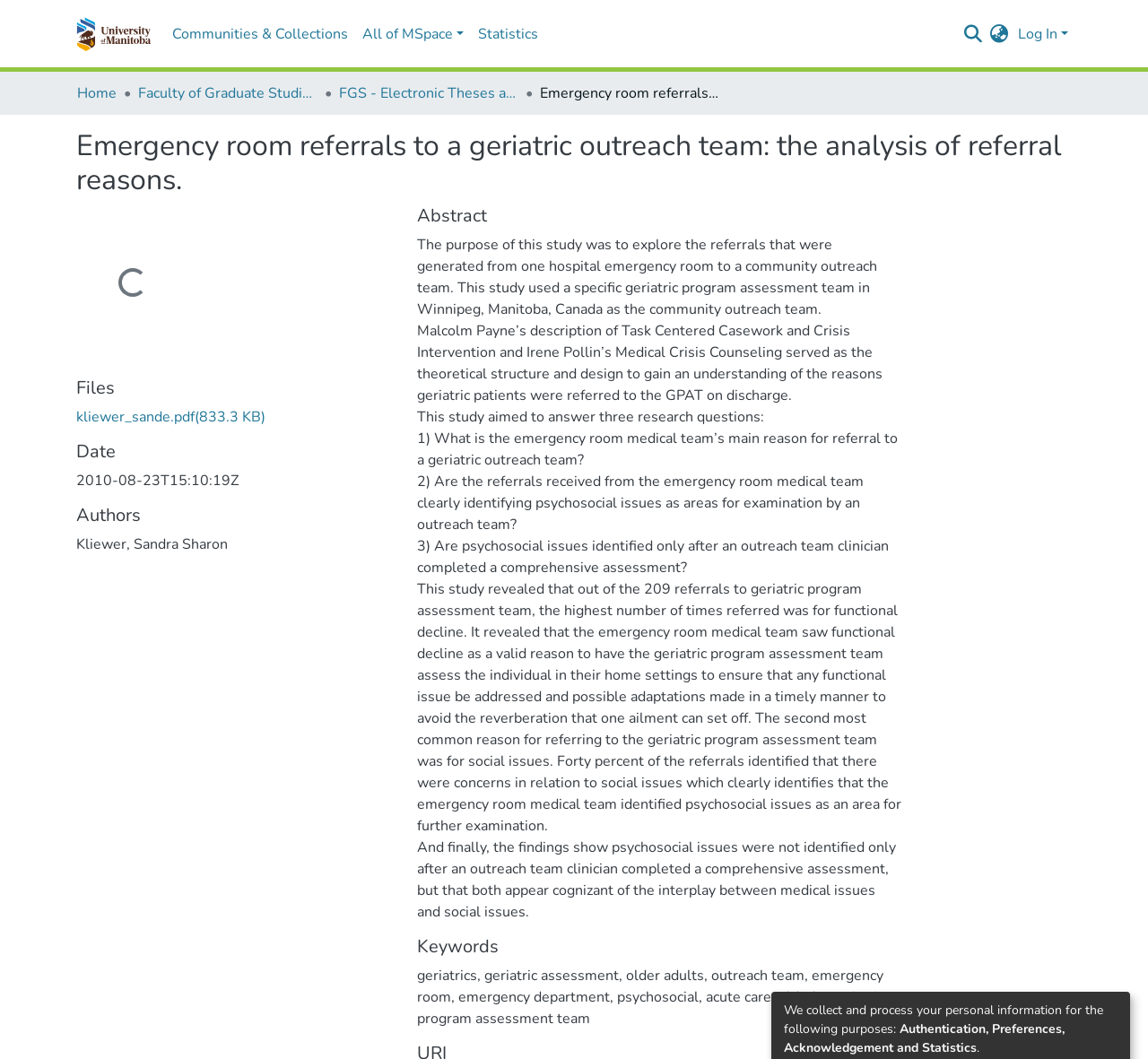Identify the coordinates of the bounding box for the element that must be clicked to accomplish the instruction: "Learn more about RÜFÜS DU SOL".

None